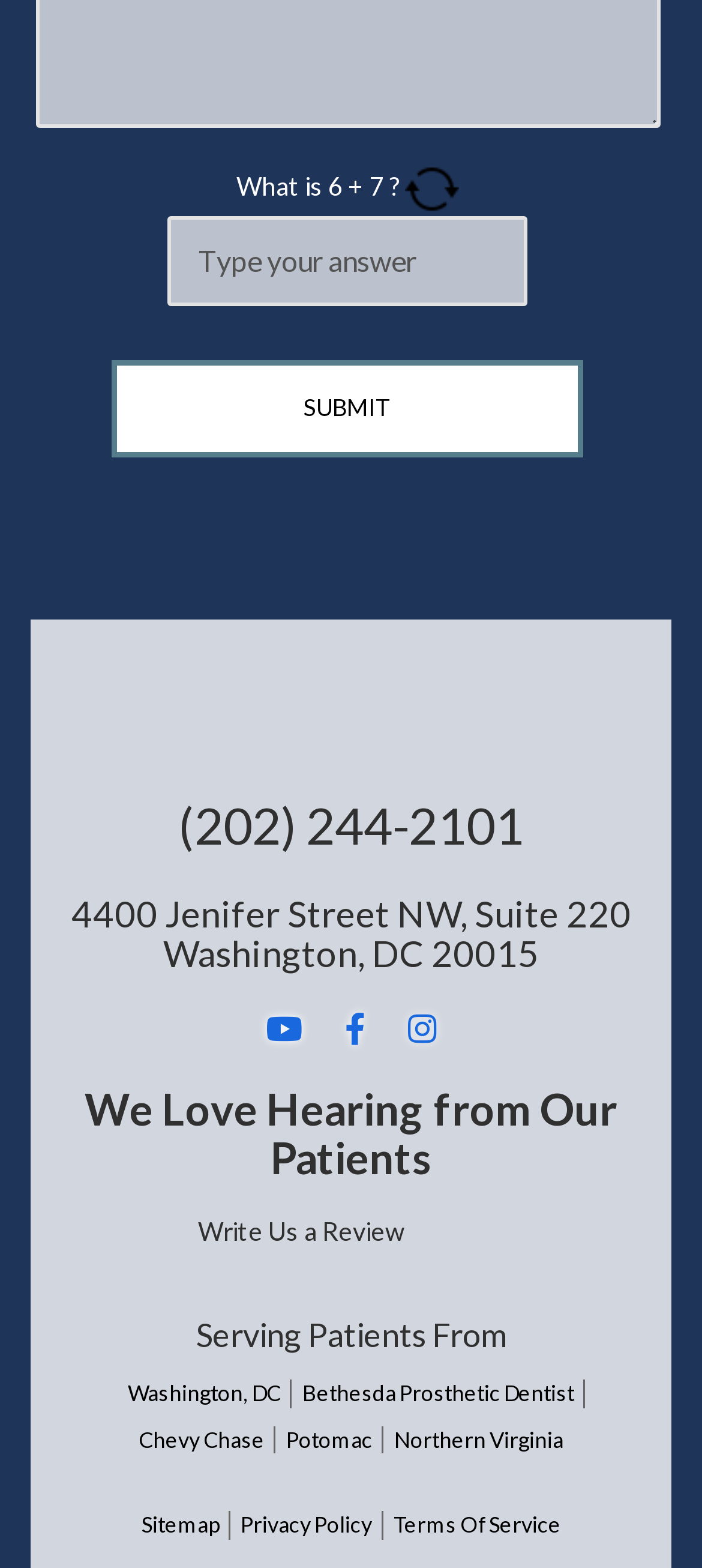Please identify the bounding box coordinates of where to click in order to follow the instruction: "Check the school's academic results".

None